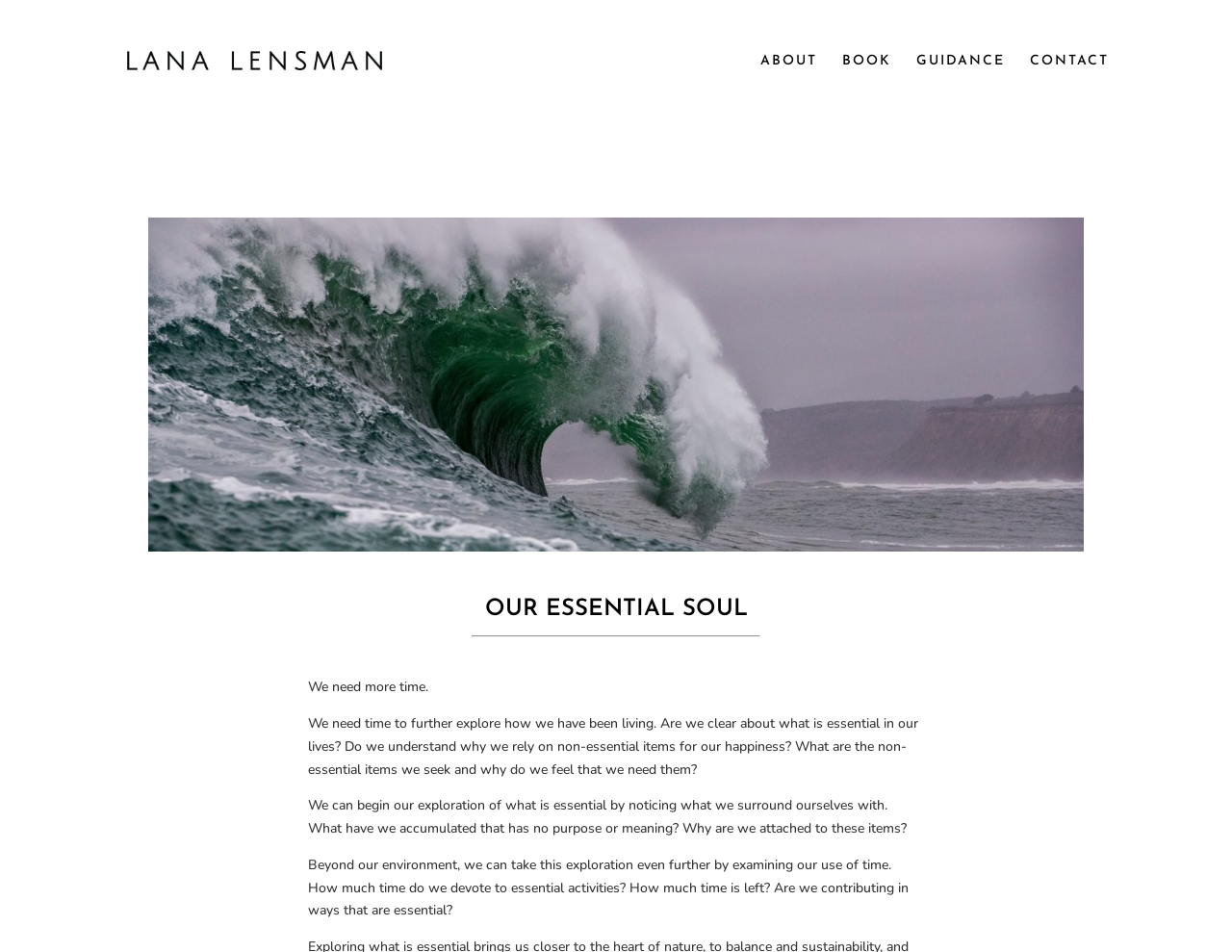What is the main topic of the webpage?
Please ensure your answer to the question is detailed and covers all necessary aspects.

The main topic of the webpage can be inferred from the image and the text on the webpage, which suggests that the webpage is about exploring what is essential in our lives and how to identify non-essential items.